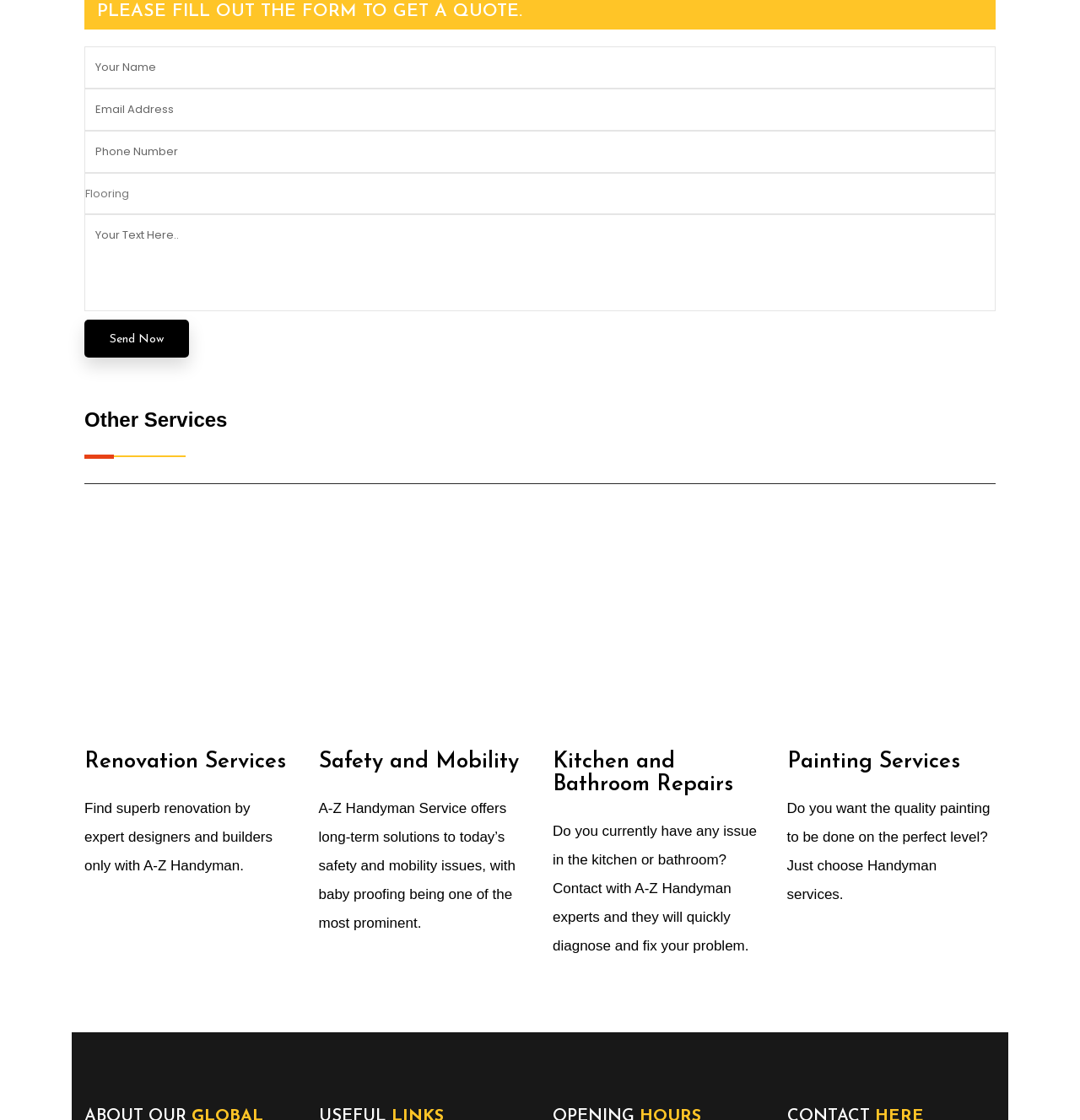What is the topic of the image at [0.078, 0.457, 0.271, 0.644]?
Observe the image and answer the question with a one-word or short phrase response.

Renovation